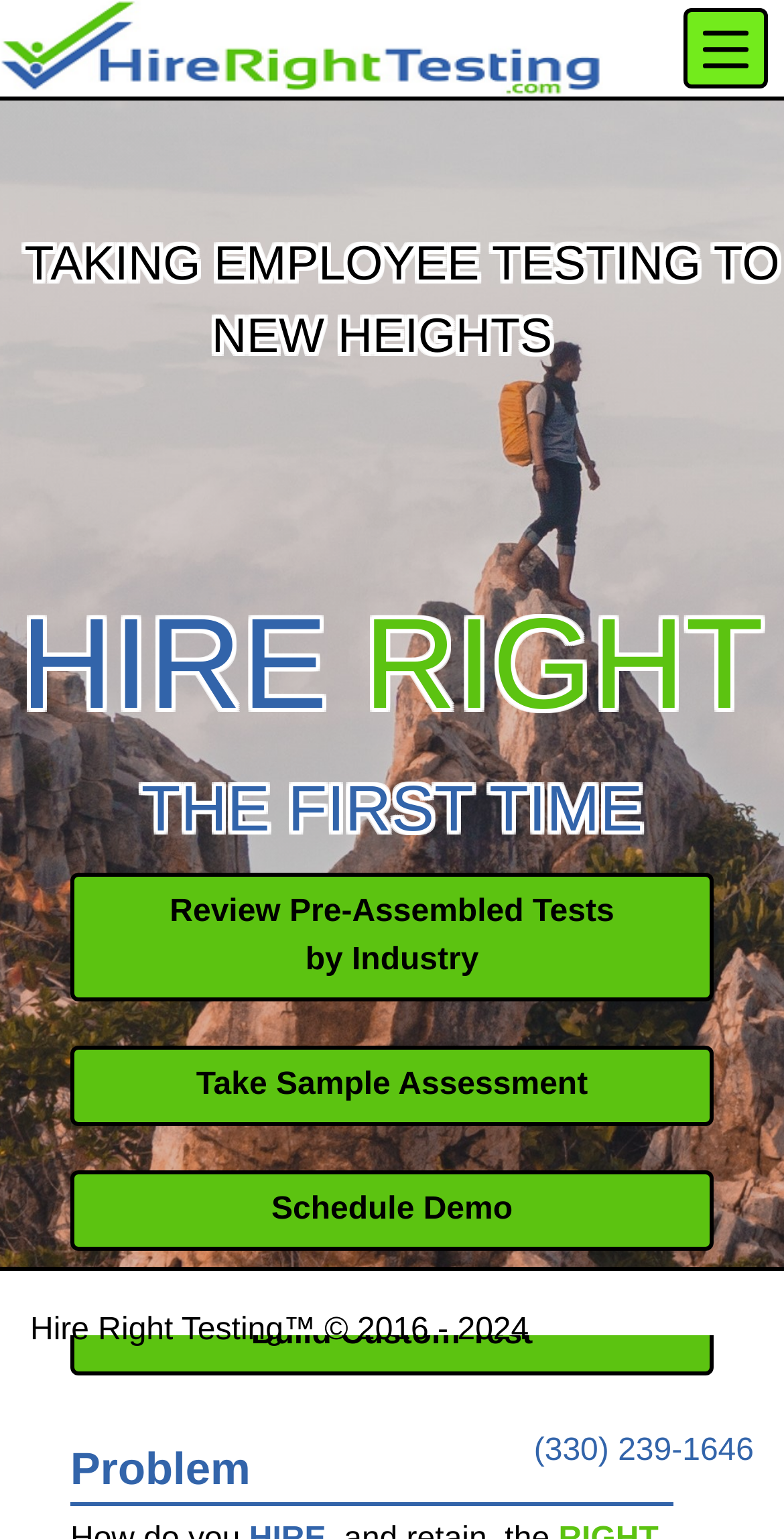What is the main purpose of this website?
Please provide a detailed and comprehensive answer to the question.

The main purpose of this website is inferred from the static text 'TAKING EMPLOYEE TESTING TO NEW HEIGHTS' and the links provided such as 'Review Pre-Assembled Tests by Industry' and 'Build Custom Test', which suggest that the website is related to pre-employment testing.